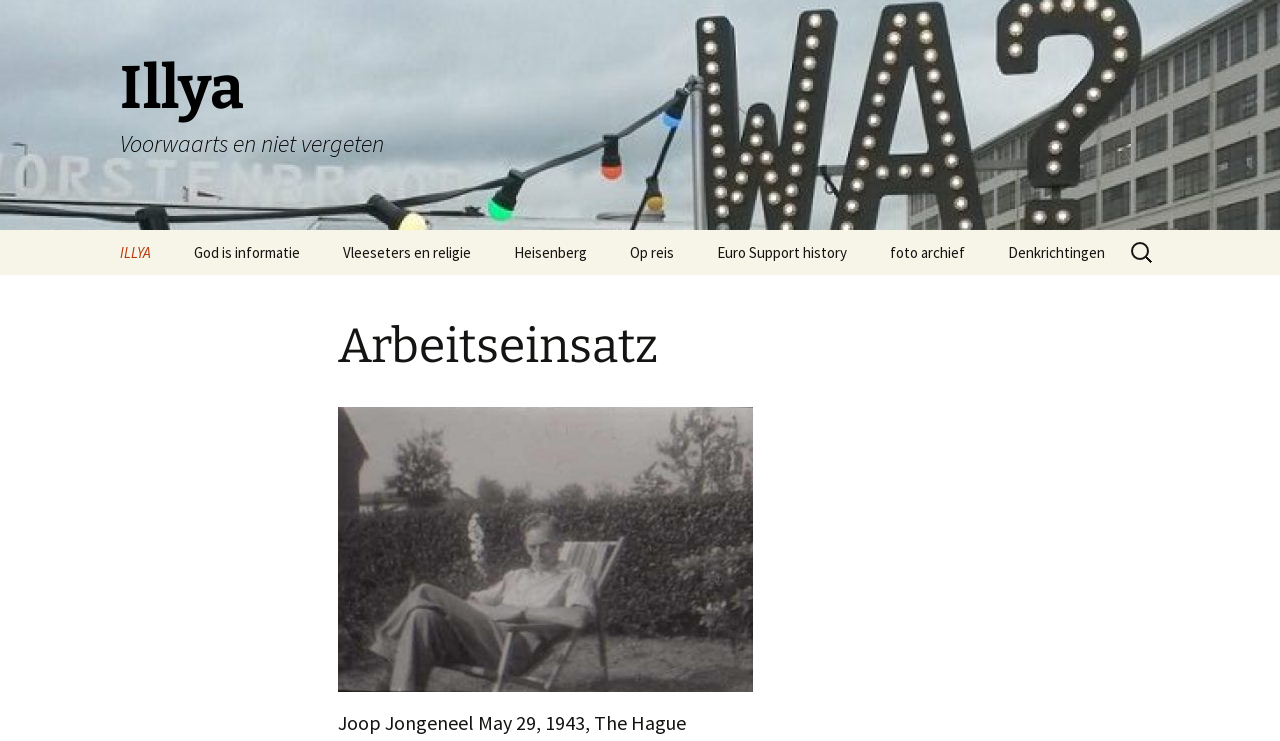What is the purpose of the search box?
From the image, provide a succinct answer in one word or a short phrase.

To search for content